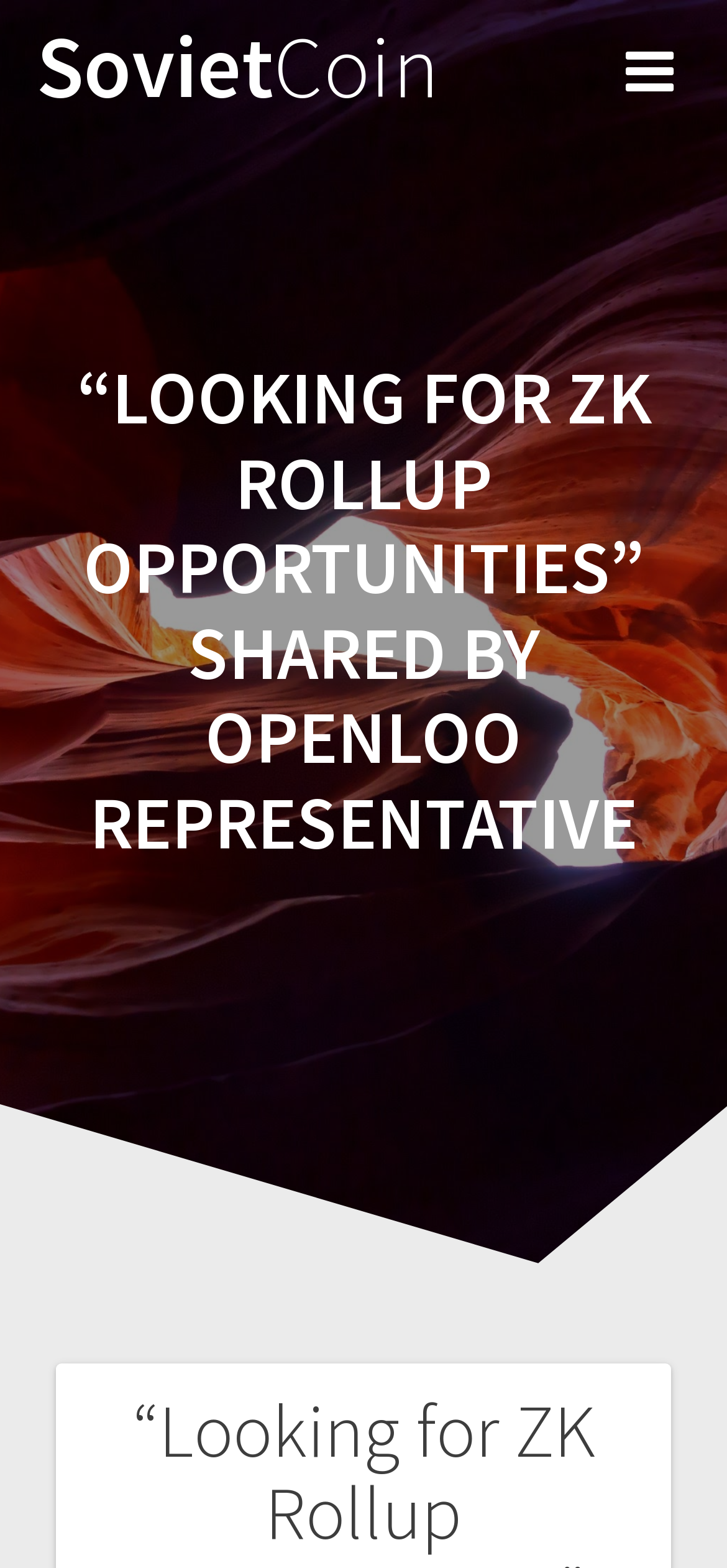Identify the bounding box for the UI element described as: "SovietCoin". The coordinates should be four float numbers between 0 and 1, i.e., [left, top, right, bottom].

[0.05, 0.015, 0.604, 0.071]